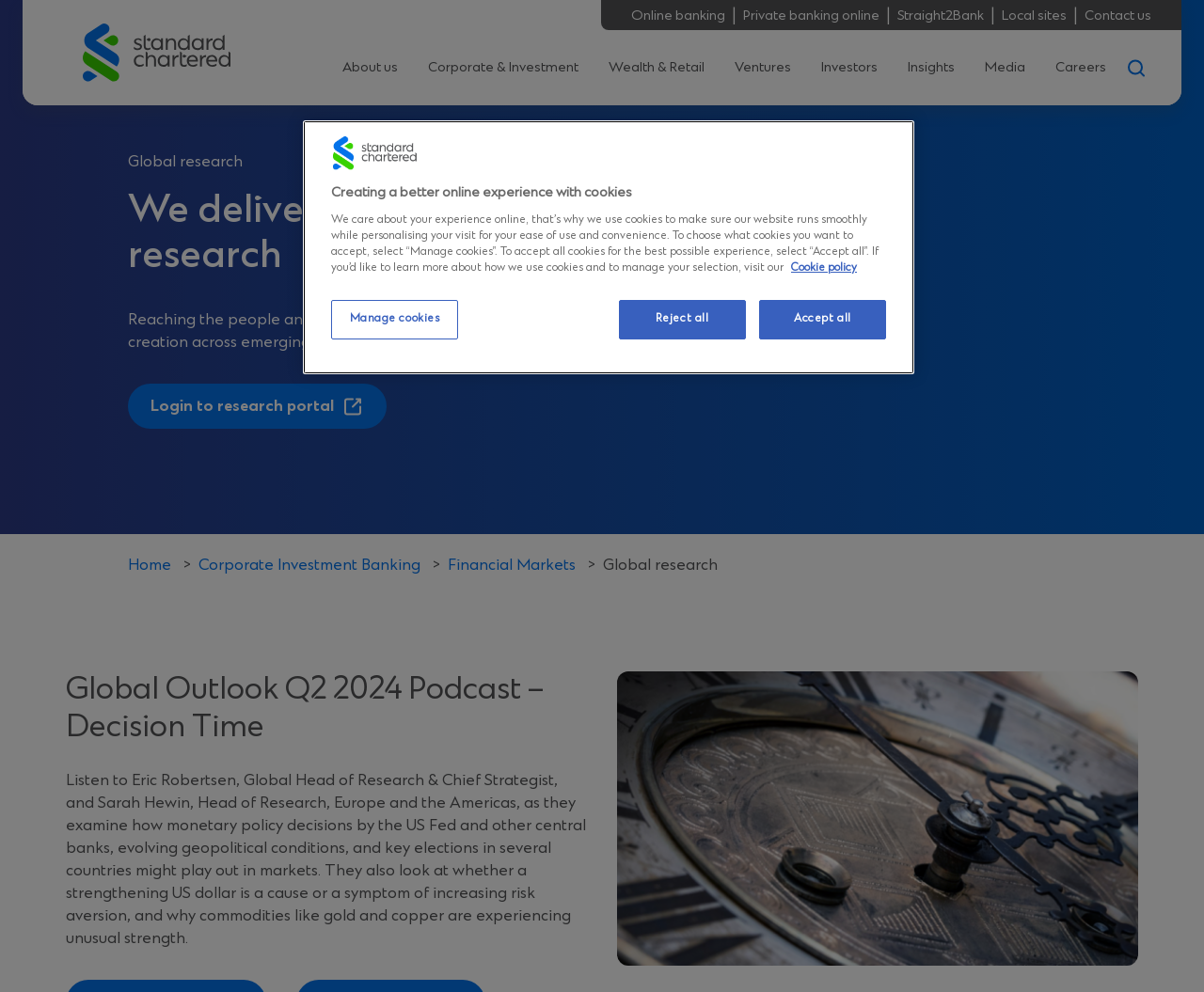Find the bounding box coordinates of the clickable element required to execute the following instruction: "Click on the 'Why Kalos?' link". Provide the coordinates as four float numbers between 0 and 1, i.e., [left, top, right, bottom].

None